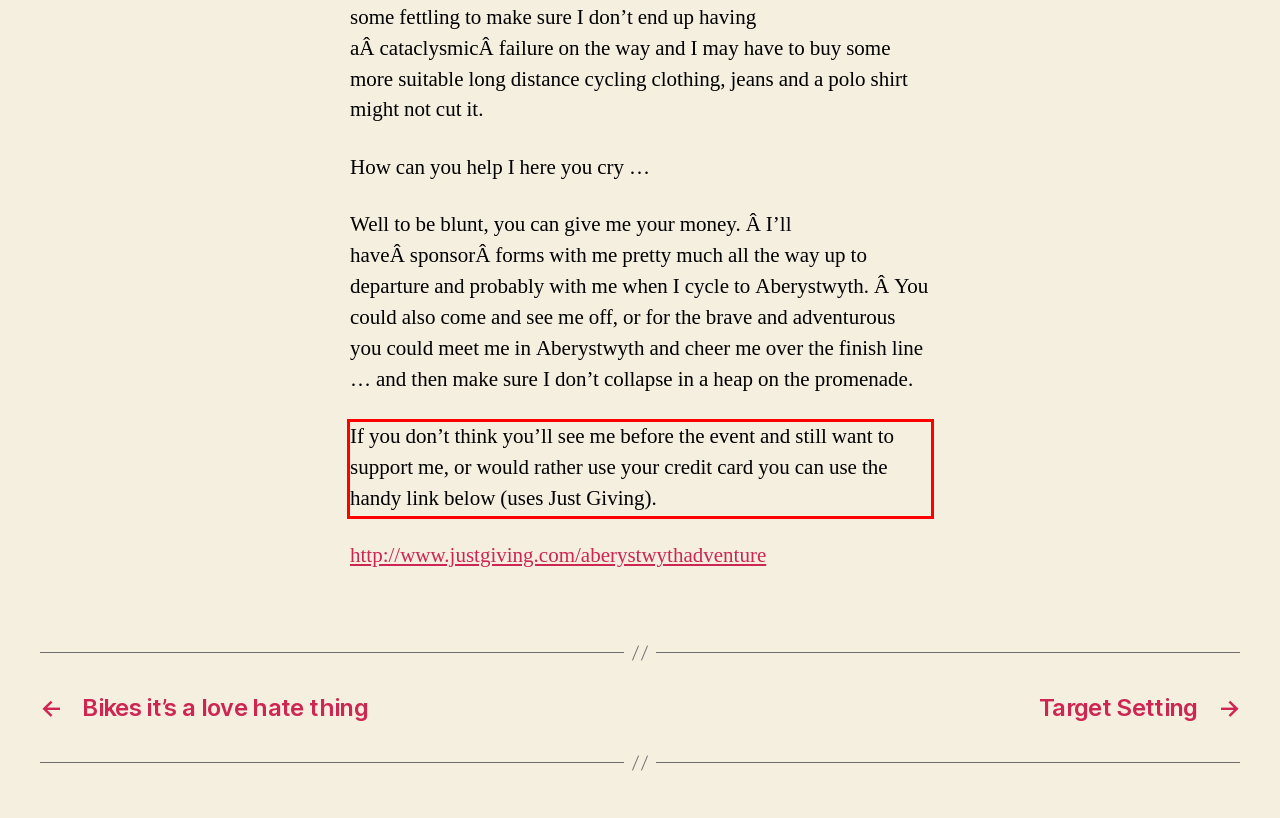Examine the webpage screenshot and use OCR to obtain the text inside the red bounding box.

If you don’t think you’ll see me before the event and still want to support me, or would rather use your credit card you can use the handy link below (uses Just Giving).